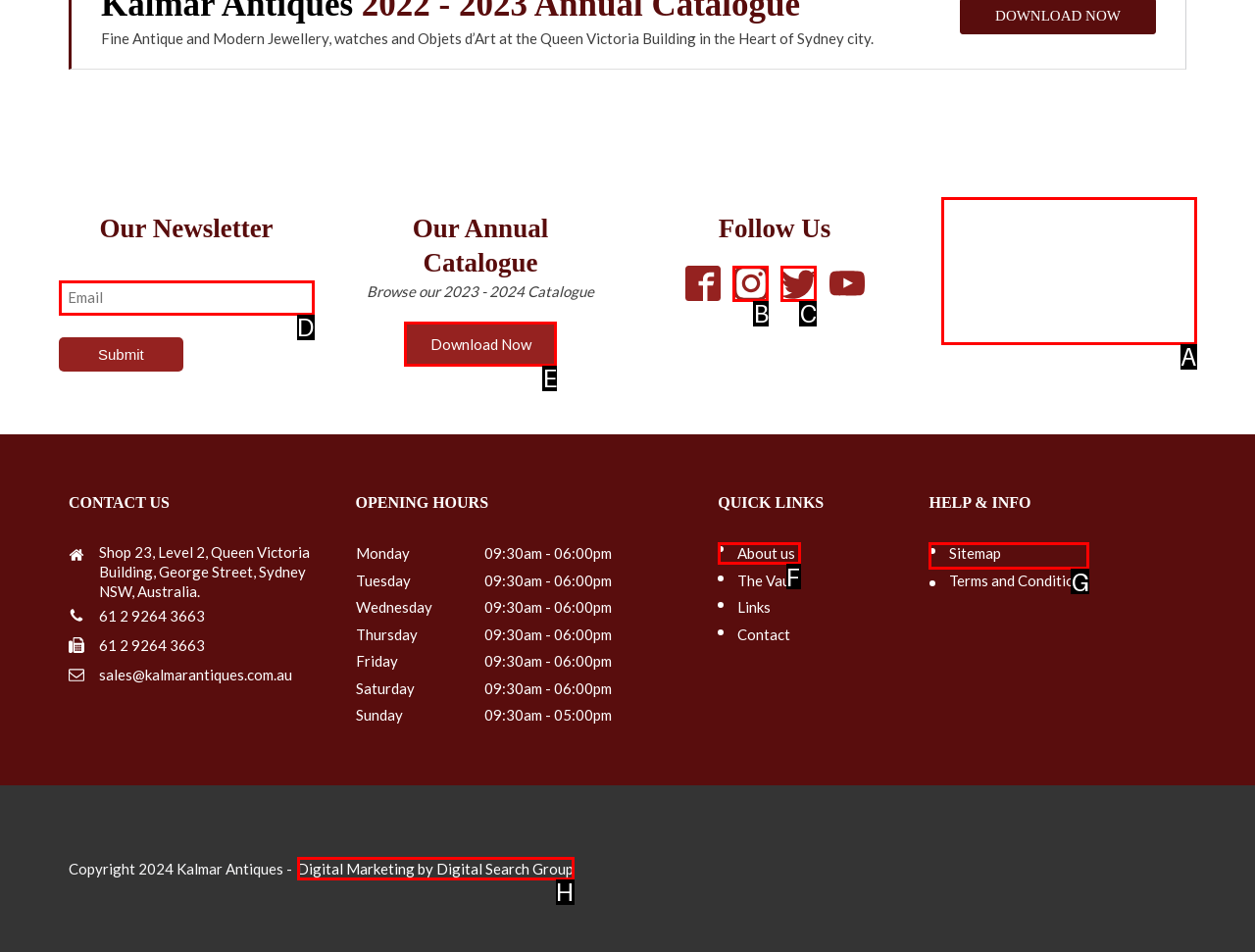Choose the HTML element you need to click to achieve the following task: Enter email address
Respond with the letter of the selected option from the given choices directly.

D